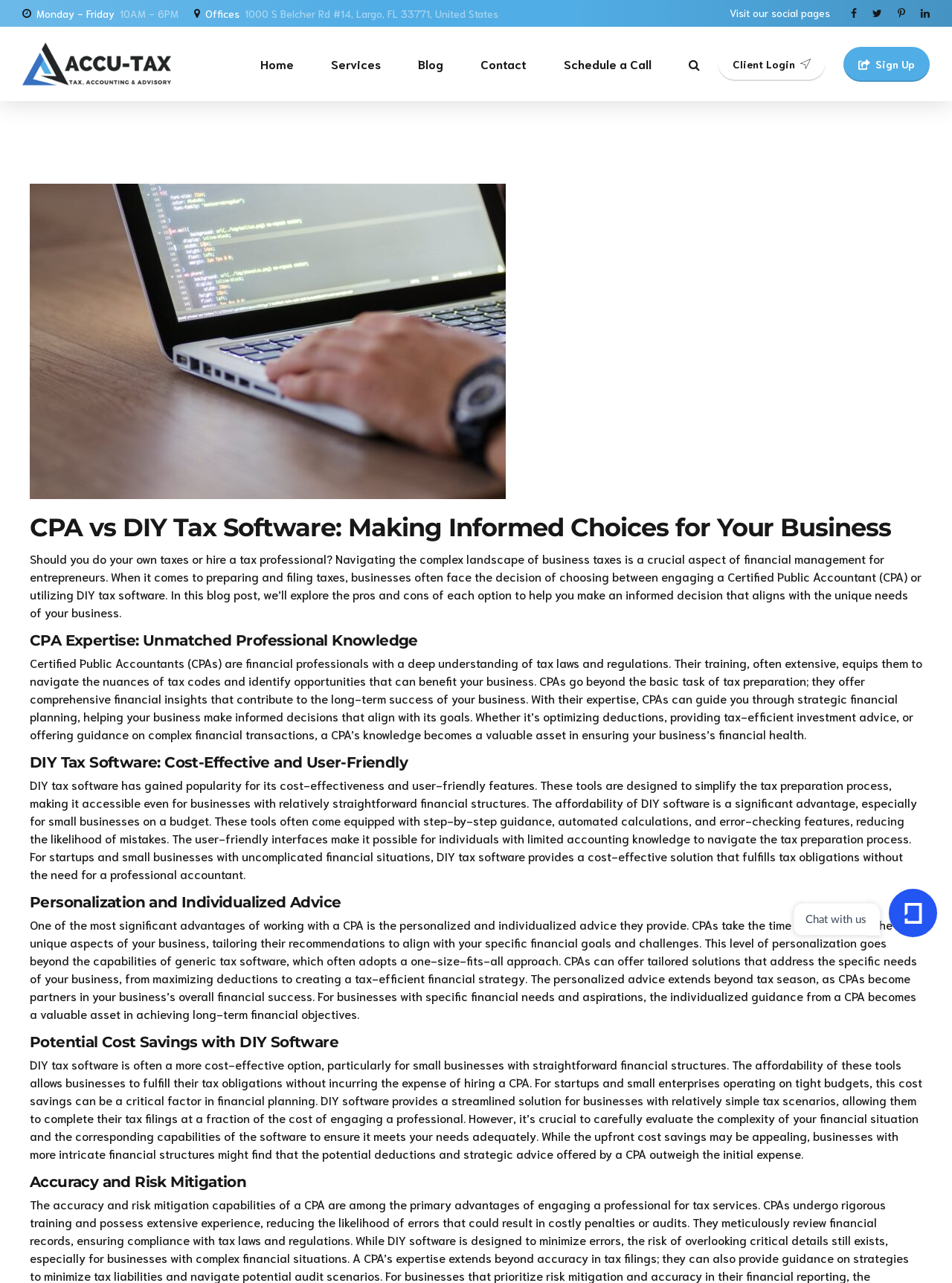Highlight the bounding box coordinates of the element you need to click to perform the following instruction: "Click on the link to post ads."

None